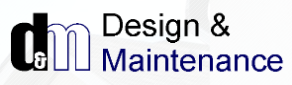Break down the image into a detailed narrative.

The image features the logo of "Design & Maintenance," where the letters "d" and "m" are presented in a stylized font, prominently displayed. The "&" symbol is slightly smaller and connects the two elements of the logo. Below the abbreviated initials, the words "Design" and "Maintenance" are clearly spelled out, with "Maintenance" appearing in a bold, dark font, emphasizing the company's professionalism and focus. This branding suggests a commitment to quality services, likely in the realms of design and property maintenance, appealing especially to local clients and businesses. The overall aesthetic is modern and clean, reinforcing a professional image that aligns with their specialized services in double glazing repairs and related tasks.